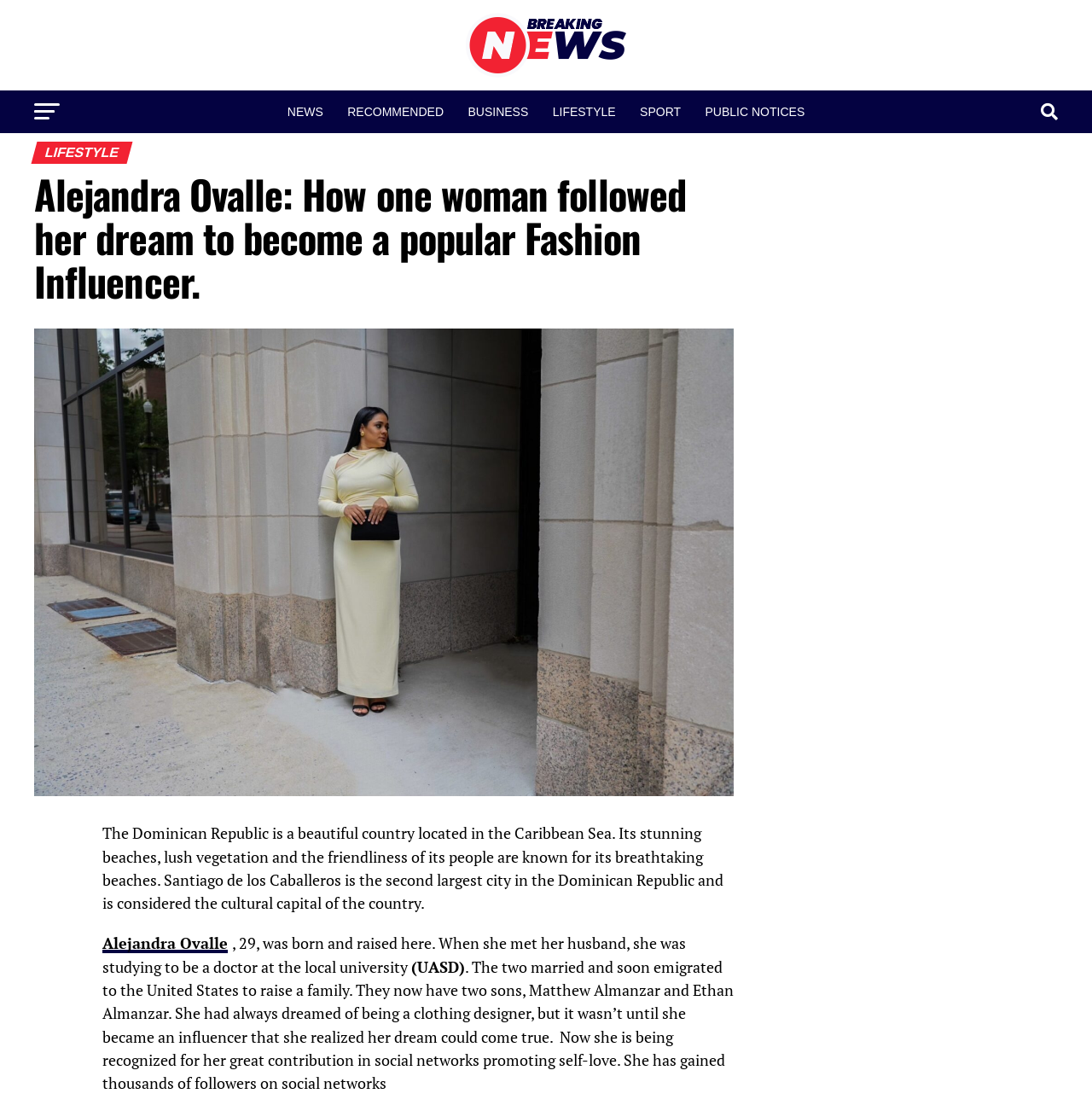Please indicate the bounding box coordinates for the clickable area to complete the following task: "Explore LIFESTYLE". The coordinates should be specified as four float numbers between 0 and 1, i.e., [left, top, right, bottom].

[0.497, 0.081, 0.573, 0.119]